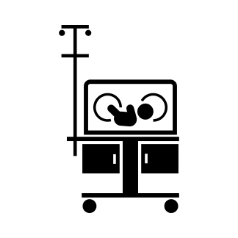Offer a detailed narrative of the scene shown in the image.

The image depicts a stylized icon representing a neonatal incubator, a crucial piece of medical equipment used for the care of very preterm infants. This particular incubator is designed to provide a controlled environment, maintaining a safe temperature and humidity level, which is essential for the survival and health of newborns particularly those born between gestational weeks 24 and 33. Positioned prominently on a wheeled cart, the incubator features transparent shielding for visibility, along with various dials and indicators that allow healthcare professionals to monitor the infant’s condition. This image is relevant to discussions surrounding newborn size assessments and care strategies for very preterm infants, highlighting the critical nature of such equipment in neonatal units.